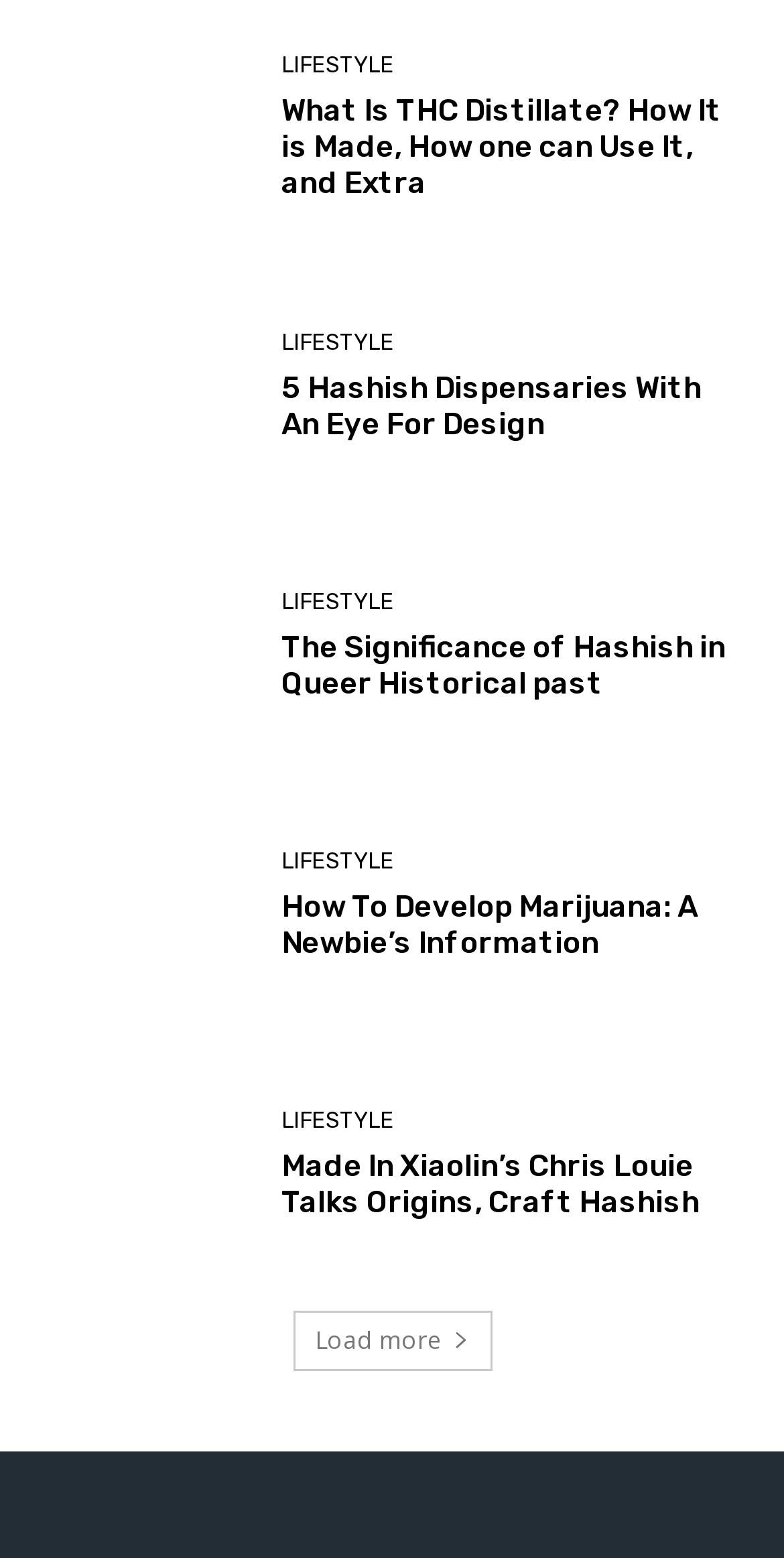Please give a one-word or short phrase response to the following question: 
How many articles are there on the webpage?

5